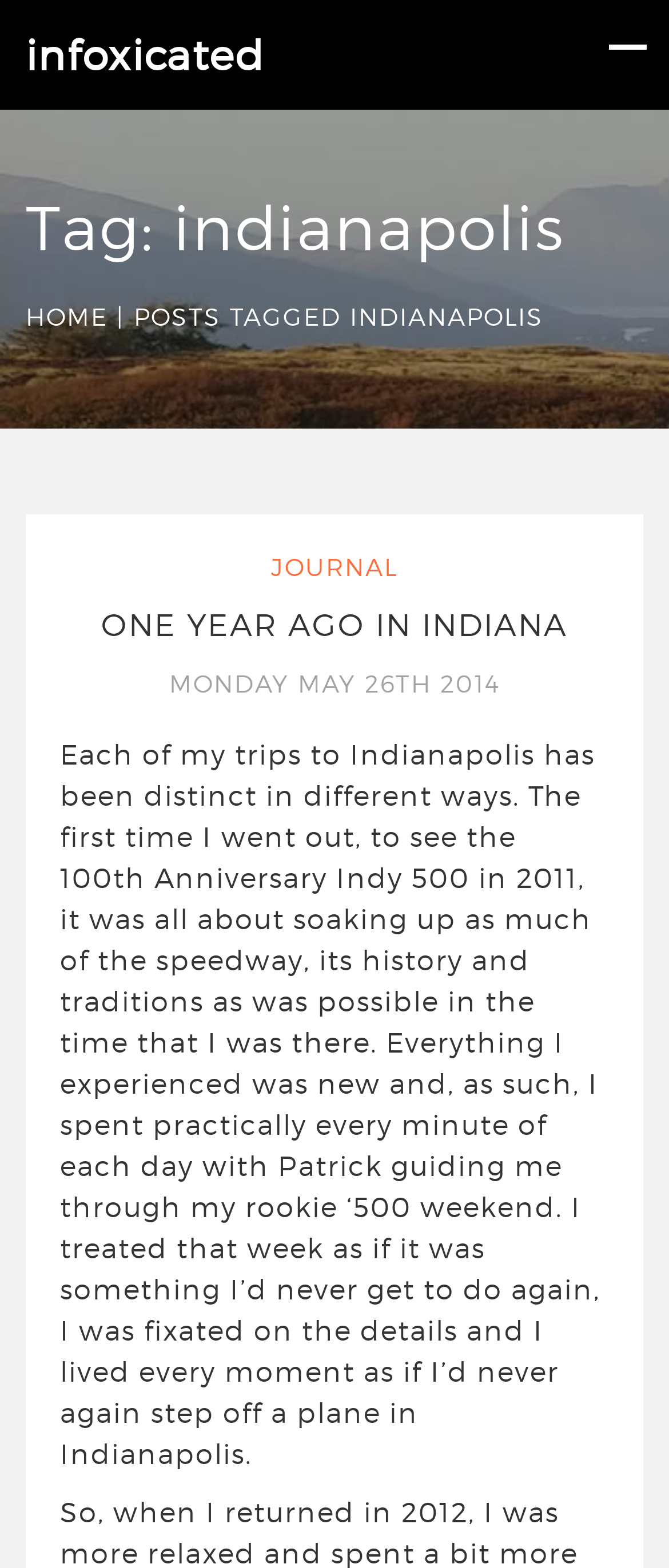Provide the bounding box for the UI element matching this description: "Home".

[0.038, 0.192, 0.162, 0.211]